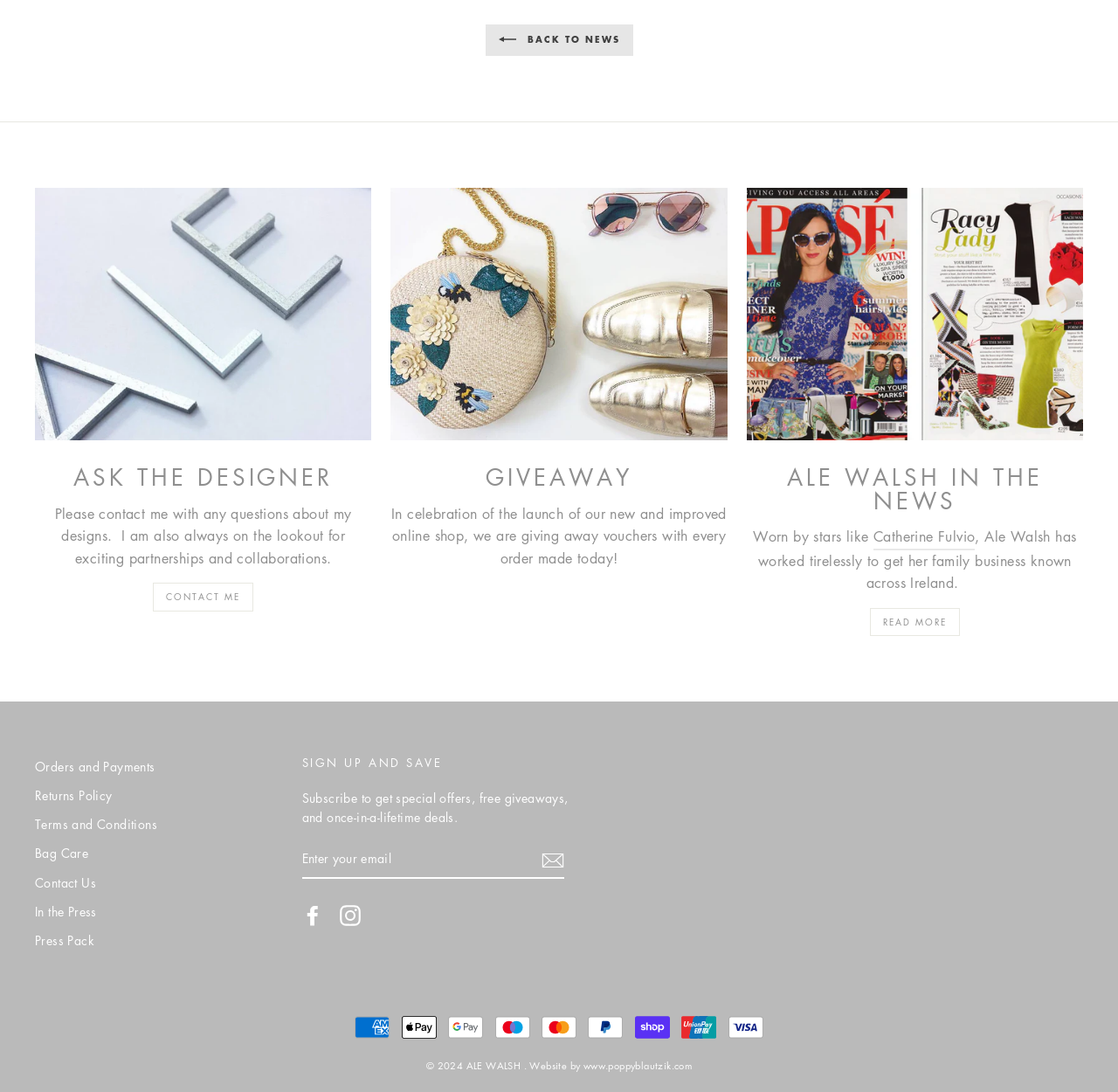Can you show the bounding box coordinates of the region to click on to complete the task described in the instruction: "Click on Facebook"?

[0.27, 0.829, 0.289, 0.848]